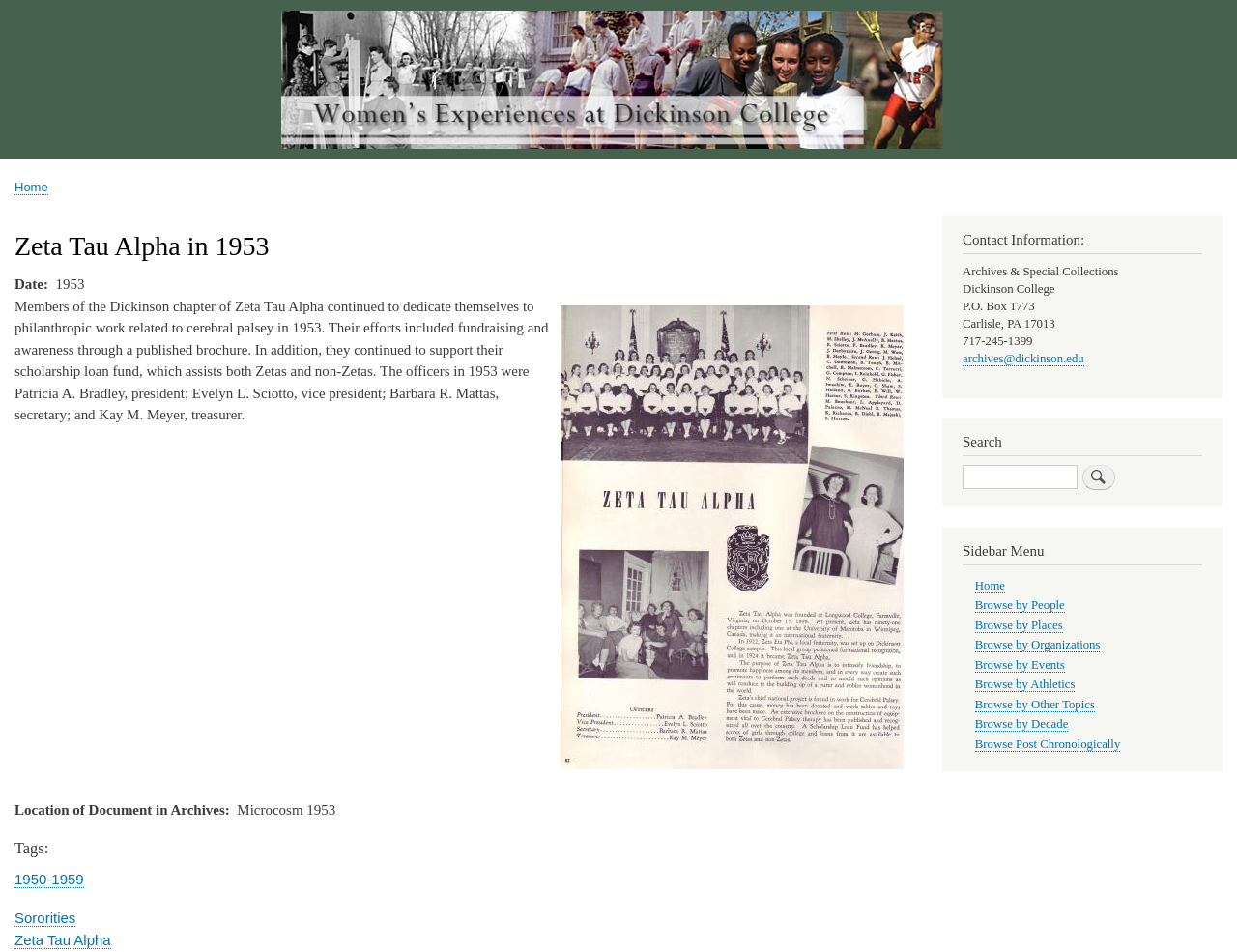Can you locate the main headline on this webpage and provide its text content?

Zeta Tau Alpha in 1953